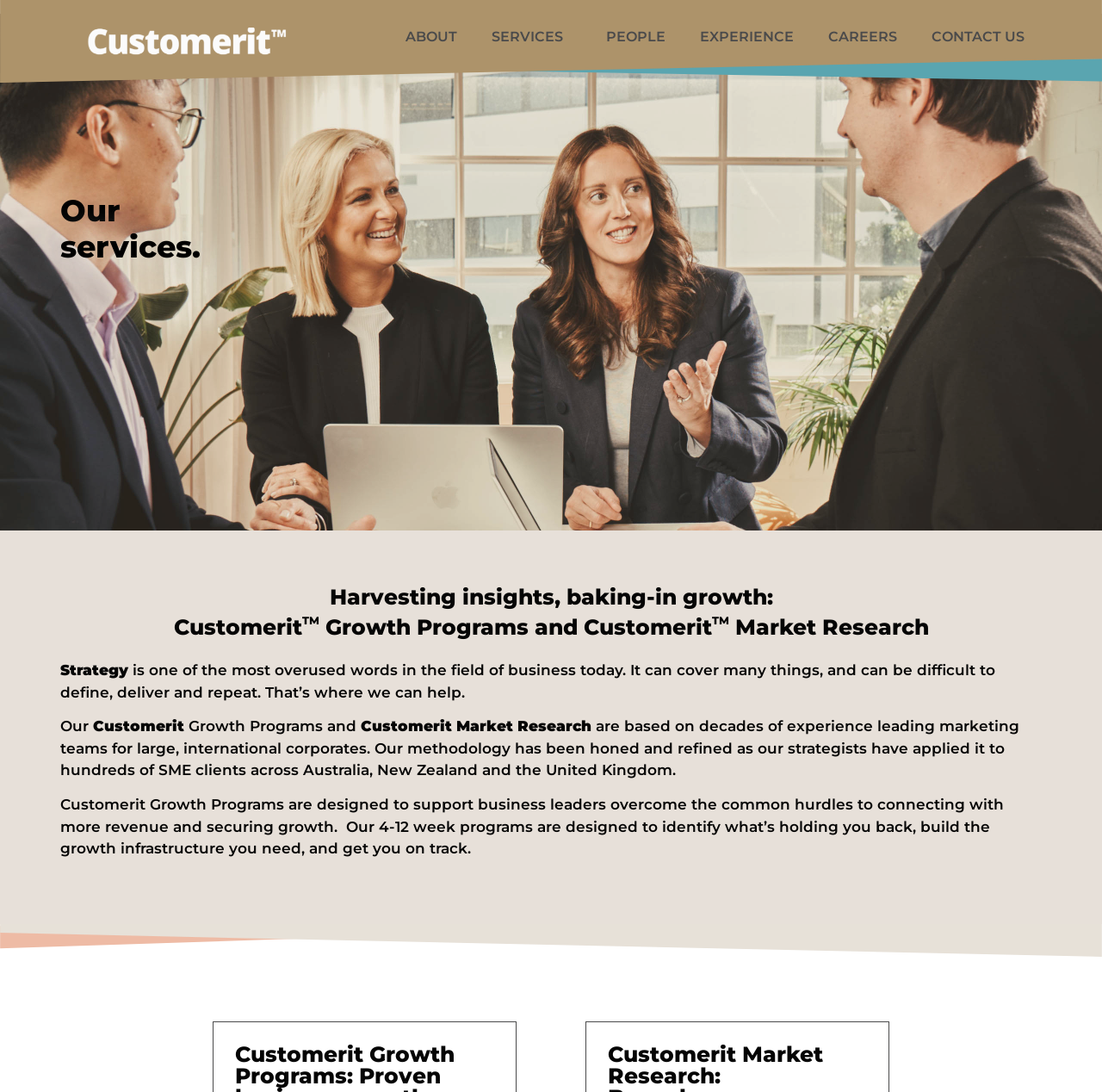What countries have Customerit's strategists applied their methodology to?
Please answer the question with as much detail and depth as you can.

According to the webpage, Customerit's strategists have applied their methodology to hundreds of SME clients across Australia, New Zealand, and the United Kingdom, refining and honing their approach over time.